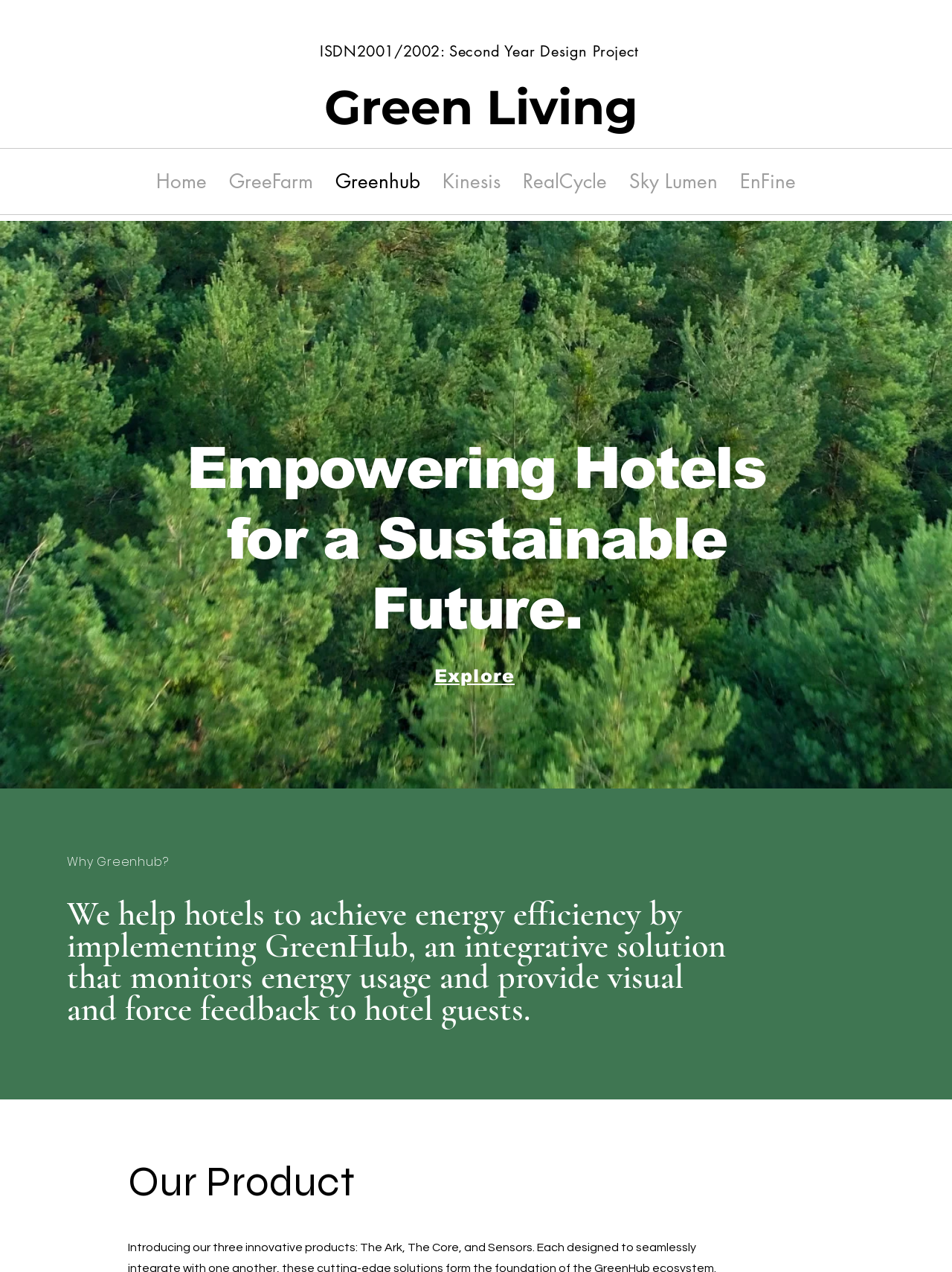Determine and generate the text content of the webpage's headline.

Empowering Hotels for a Sustainable Future.